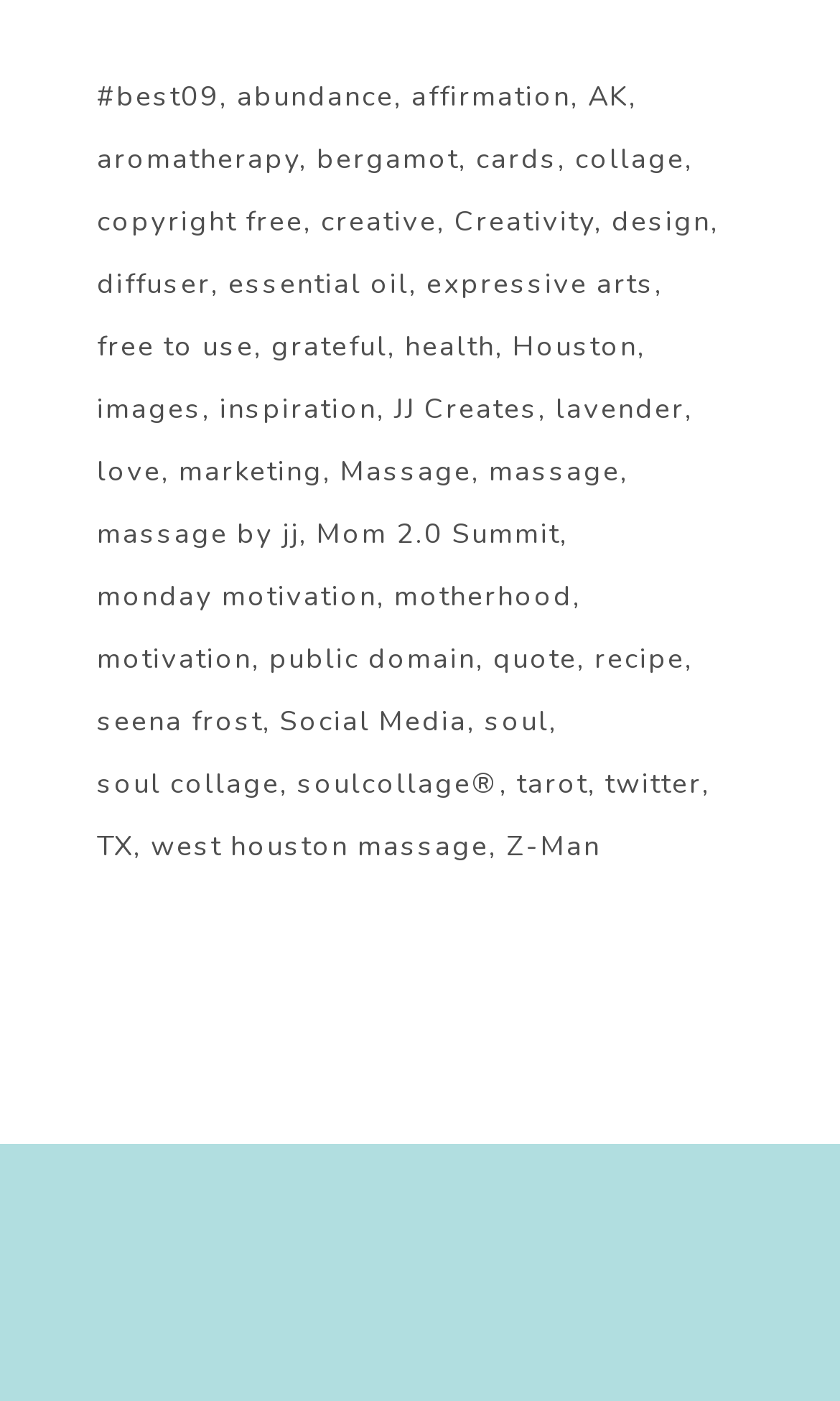Provide a one-word or short-phrase response to the question:
What is the category related to massage?

Massage